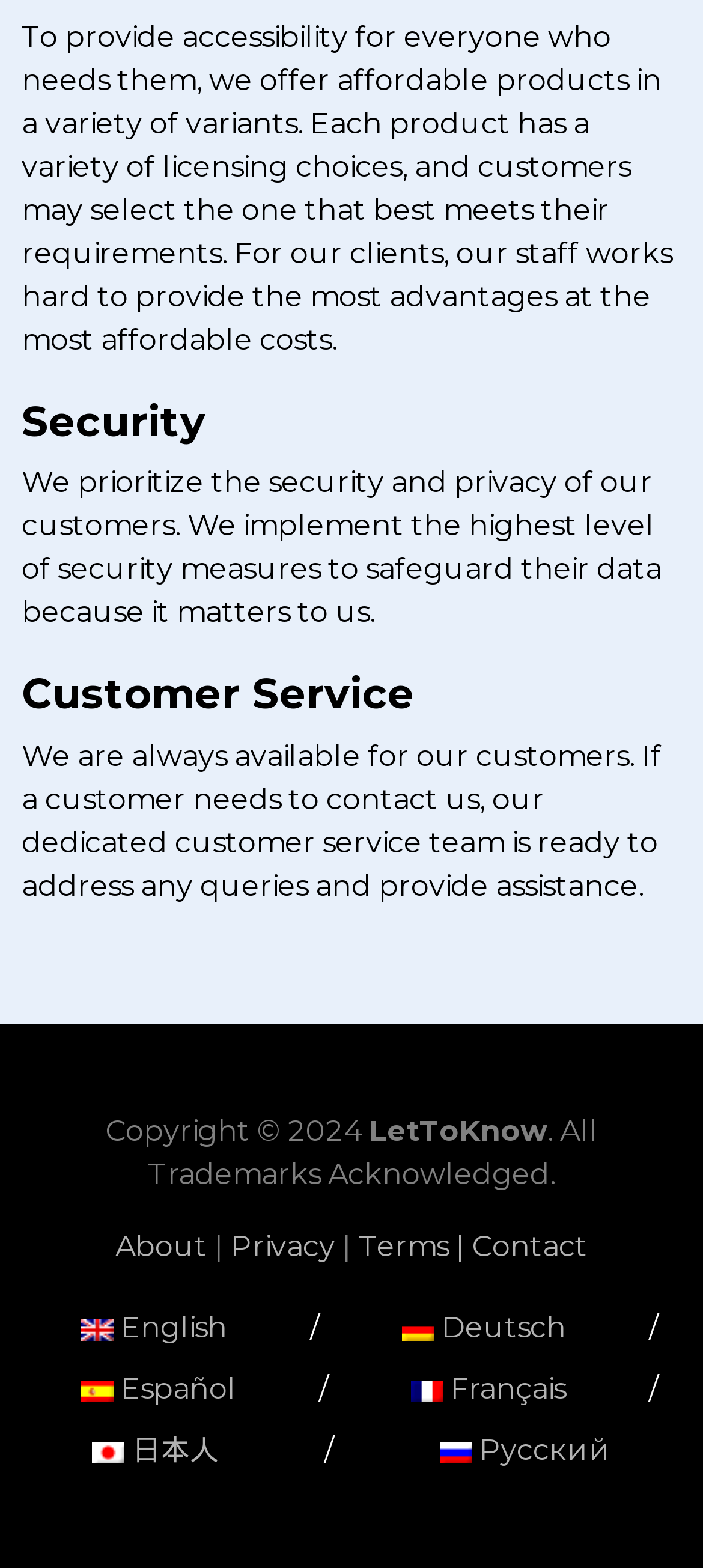Please locate the bounding box coordinates of the element that should be clicked to achieve the given instruction: "View Privacy policy".

[0.328, 0.784, 0.487, 0.806]